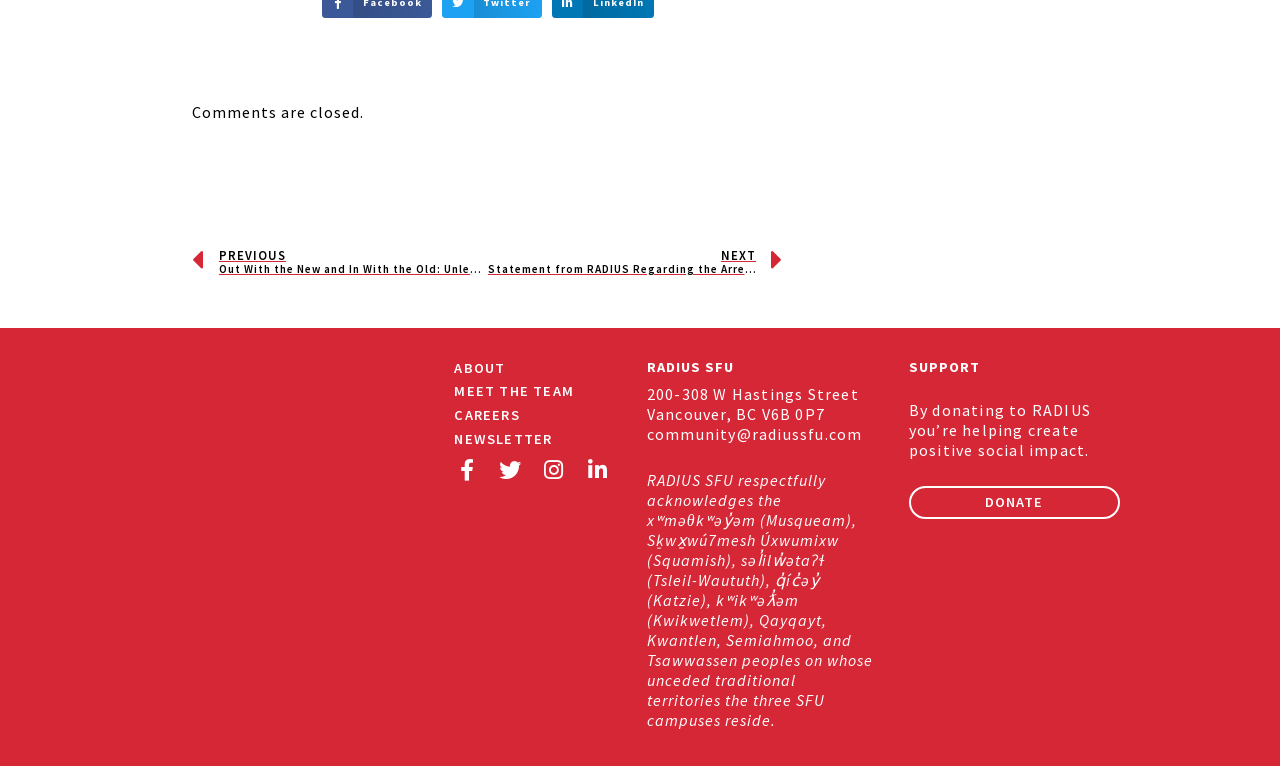Using details from the image, please answer the following question comprehensively:
What is the purpose of the 'DONATE' button?

I found the purpose of the 'DONATE' button by looking at the static text element that describes the impact of donating to the organization, which is located near the 'DONATE' button.